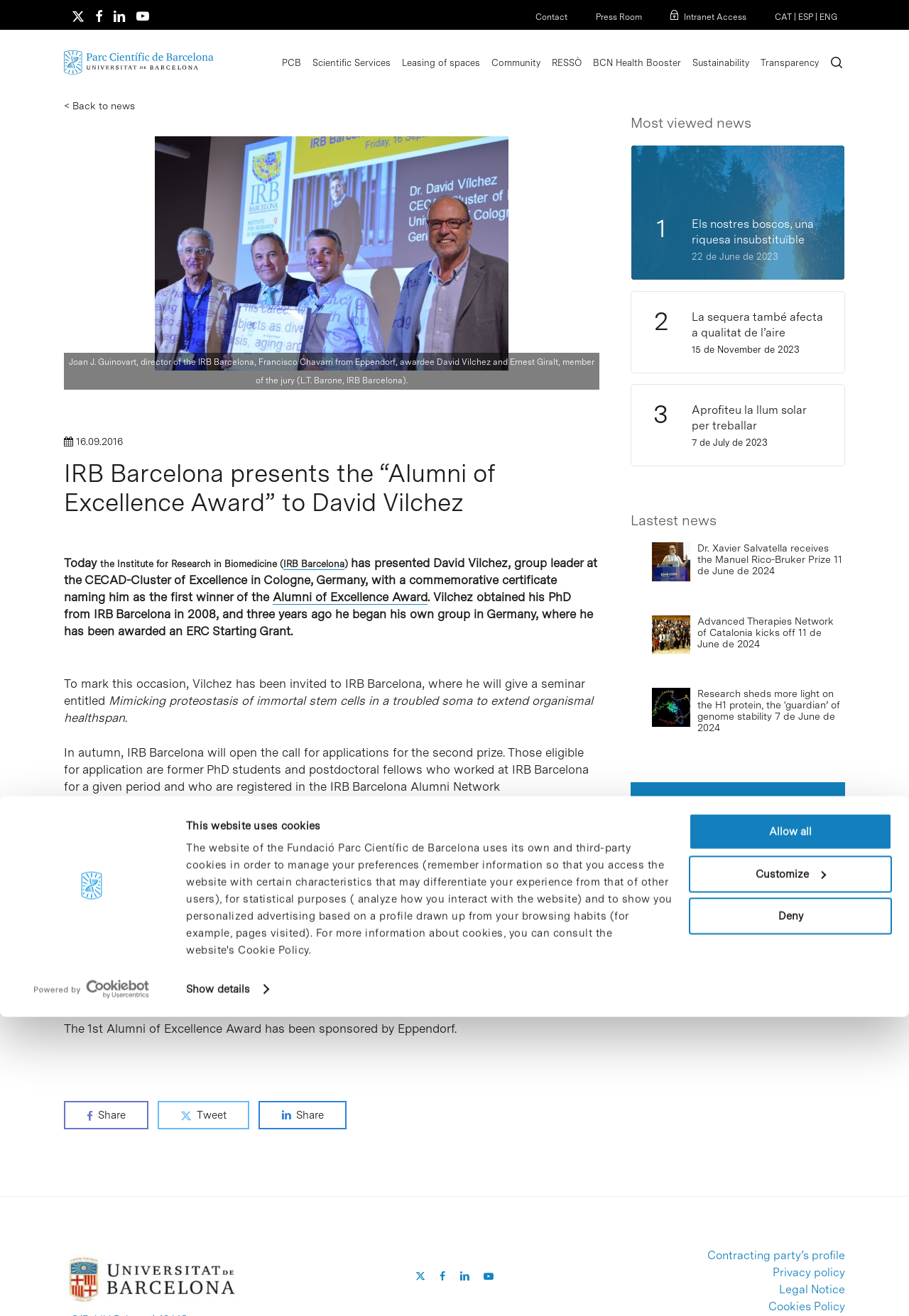Calculate the bounding box coordinates of the UI element given the description: "search".

[0.911, 0.042, 0.93, 0.053]